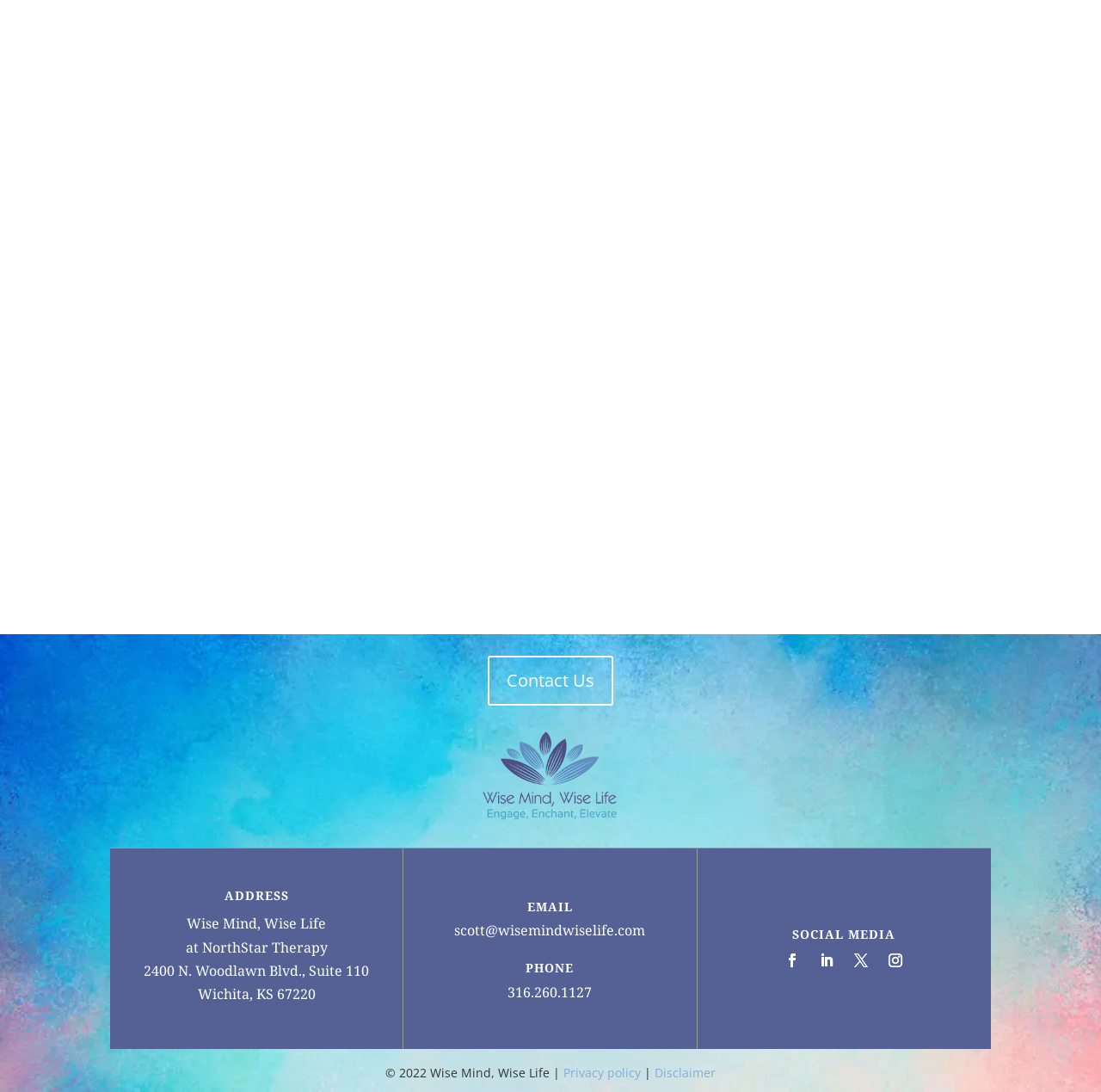Please find the bounding box coordinates of the clickable region needed to complete the following instruction: "Visit older entries". The bounding box coordinates must consist of four float numbers between 0 and 1, i.e., [left, top, right, bottom].

[0.1, 0.504, 0.178, 0.519]